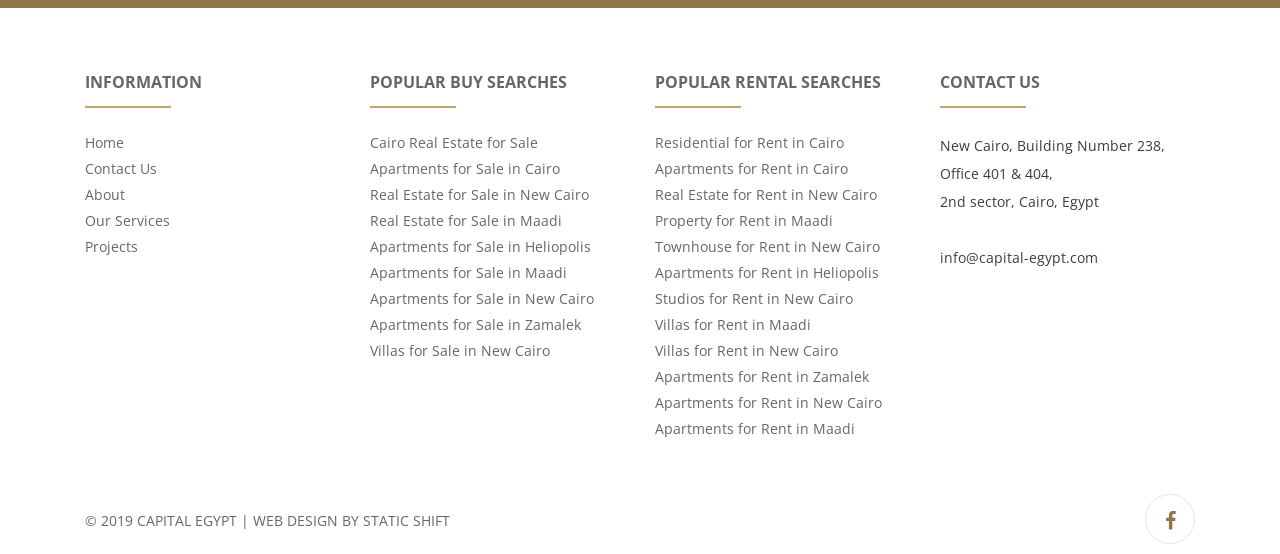Locate the bounding box coordinates of the clickable part needed for the task: "Go to the homepage of our German Course".

None